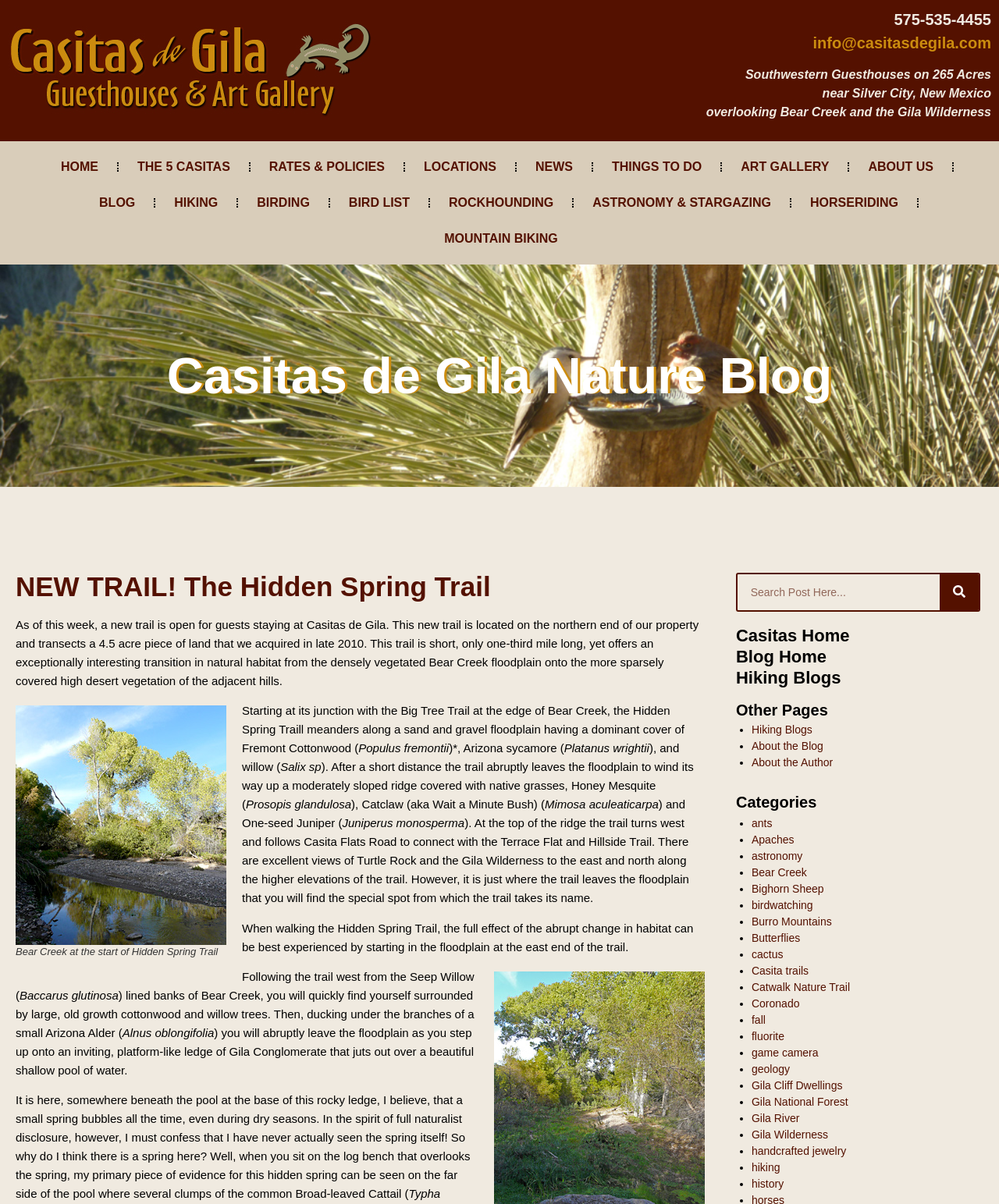What is the phone number of Casitas de Gila?
Provide a comprehensive and detailed answer to the question.

The phone number can be found at the top right corner of the webpage, which is 575-535-4455.